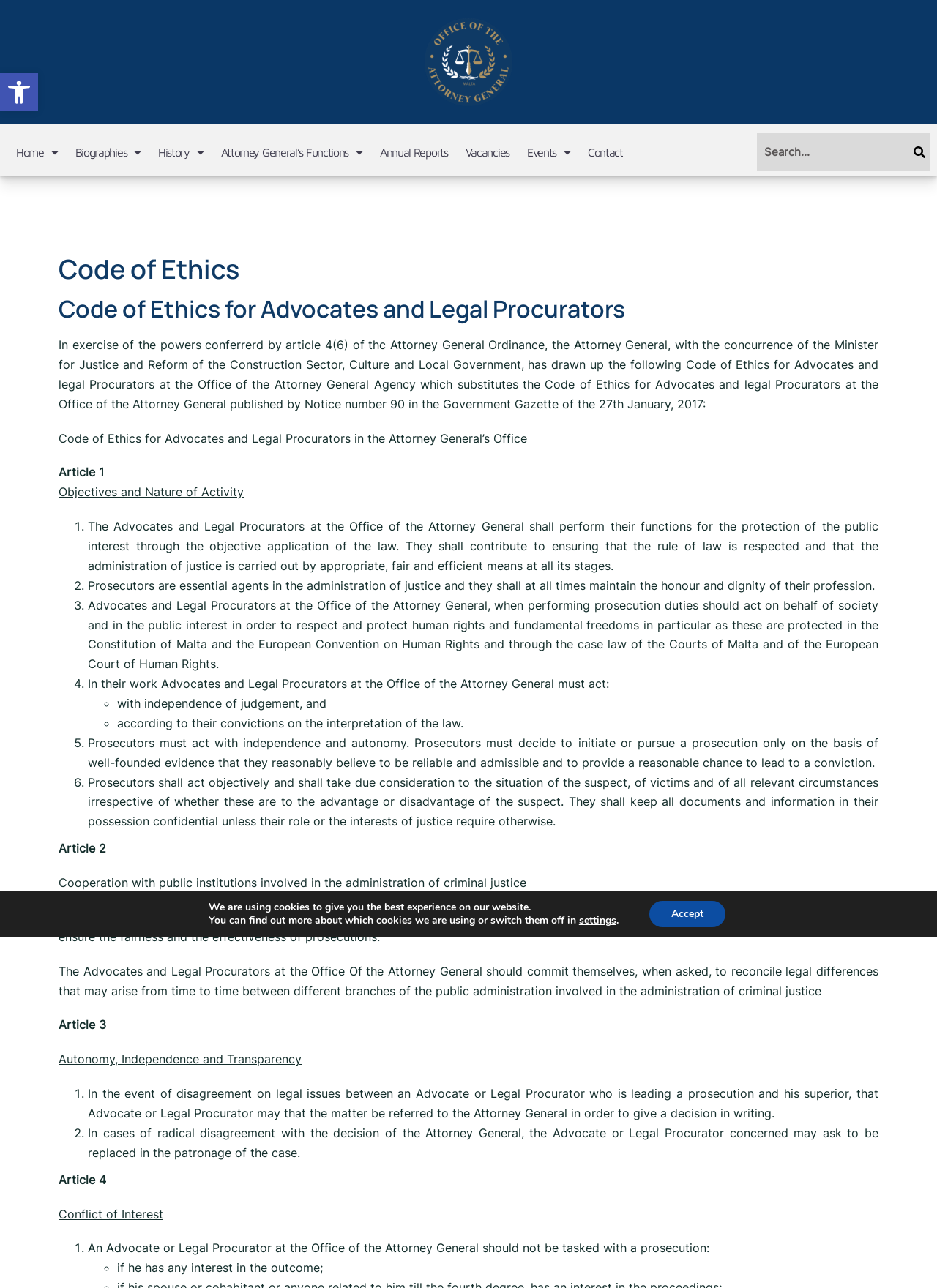Locate the bounding box of the UI element described in the following text: "yesterday".

None